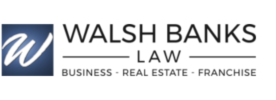Using the details in the image, give a detailed response to the question below:
What does the stylized 'W' in the logo reflect?

The stylized 'W' in the logo reflects professionalism and trust, which are essential qualities for a legal firm to convey to its clients.